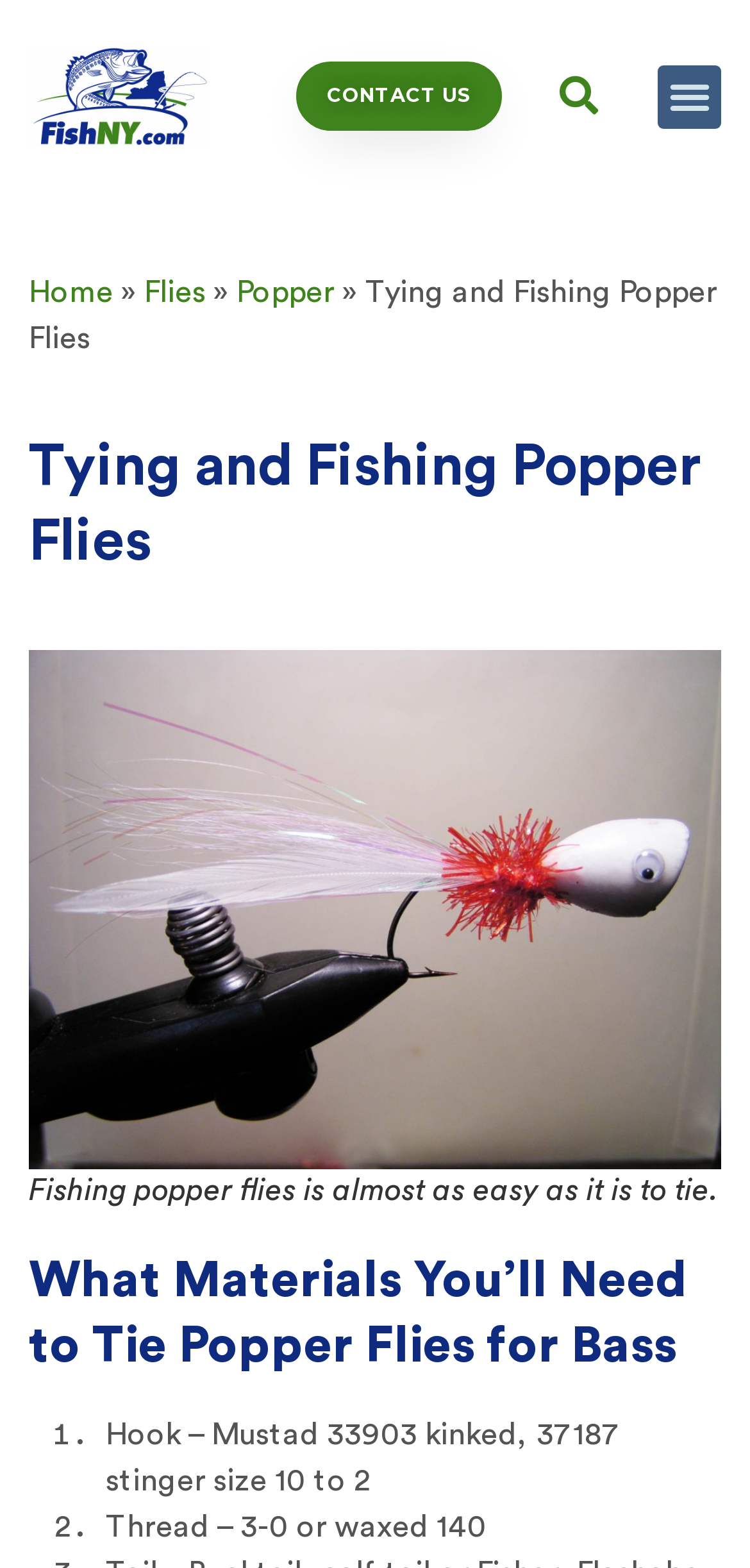What is the topic of the webpage?
Based on the screenshot, provide a one-word or short-phrase response.

Fishing popper flies